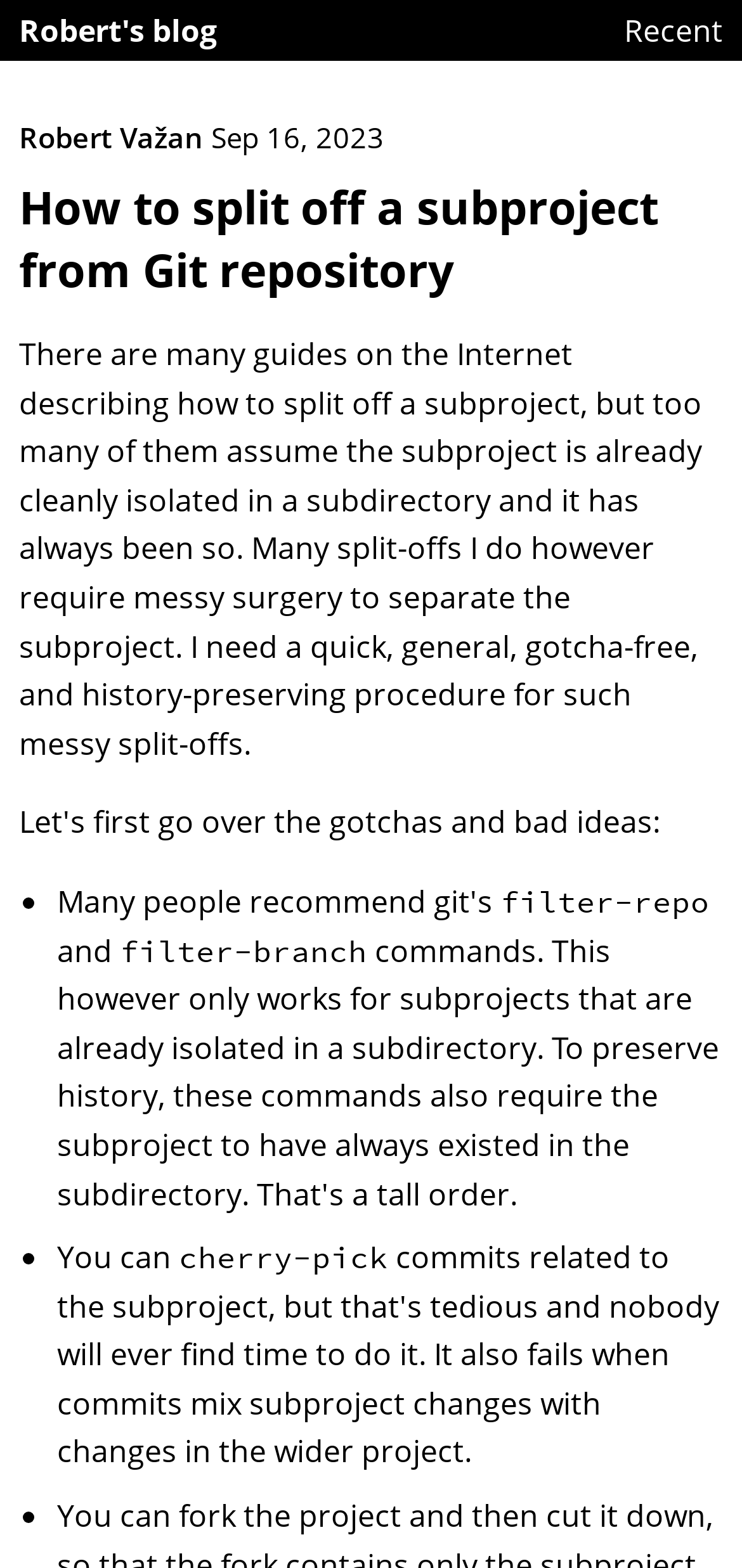Based on the provided description, "alt="Neuro Trivial"", find the bounding box of the corresponding UI element in the screenshot.

None